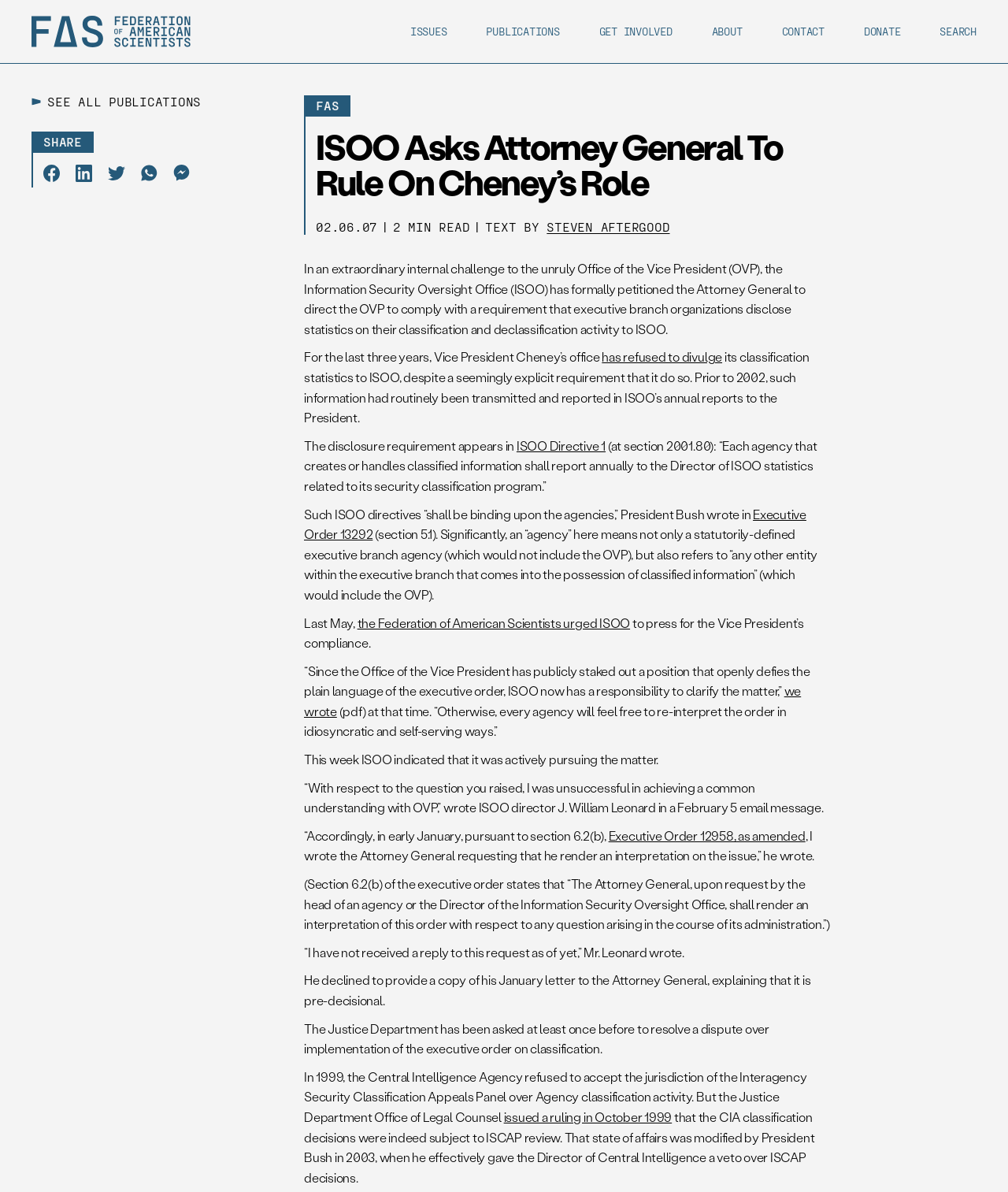What is the name of the organization that petitioned the Attorney General?
From the screenshot, supply a one-word or short-phrase answer.

ISOO